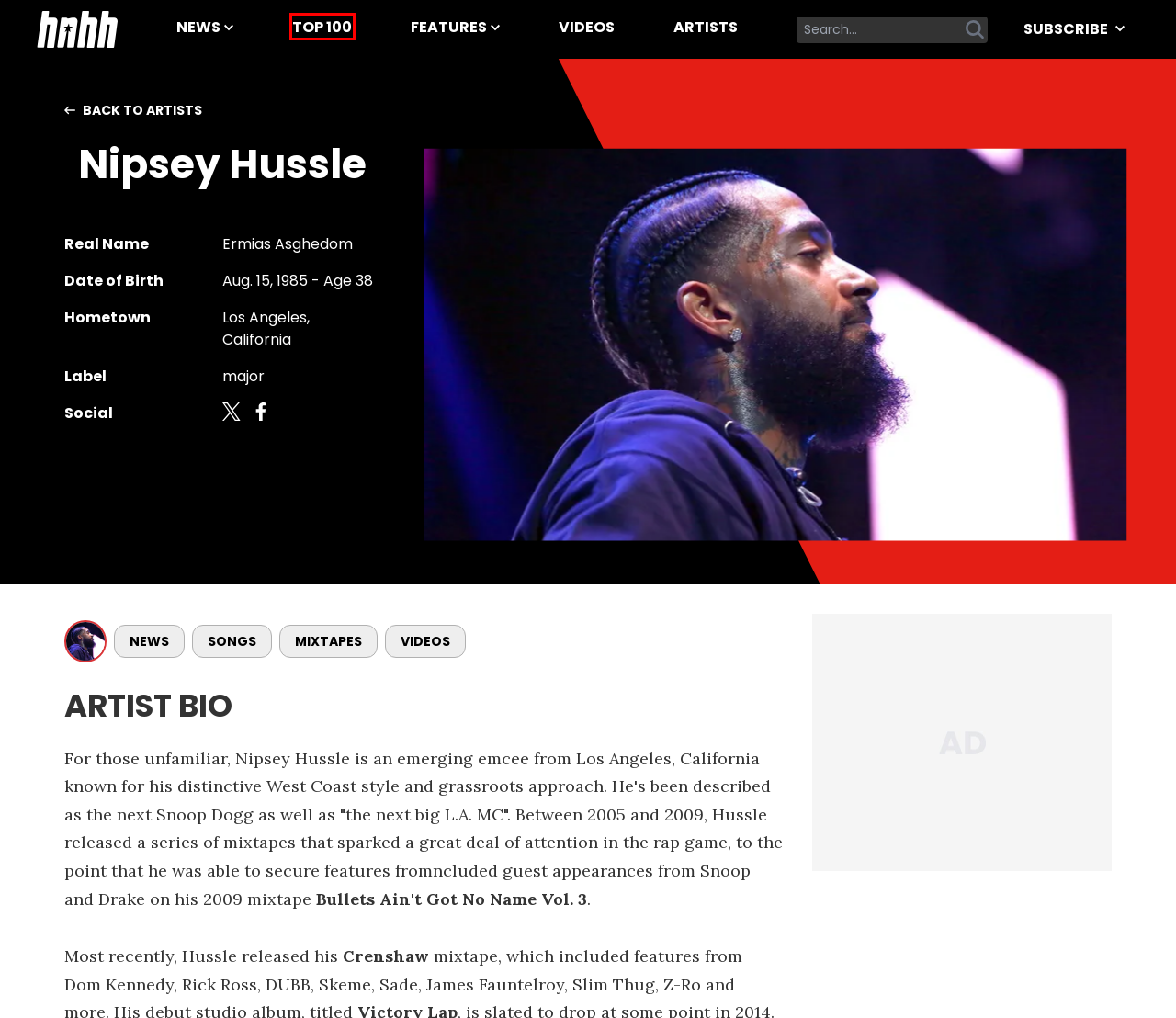You have received a screenshot of a webpage with a red bounding box indicating a UI element. Please determine the most fitting webpage description that matches the new webpage after clicking on the indicated element. The choices are:
A. Artists - HotNewHipHop
B. Nipsey Hussle News  – HotNewHipHop
C. Nipsey Hussle Videos  – HotNewHipHop
D. Hip Hop News | Breaking News, Trending Stories - HotNewHipHop
E. Features - HotNewHipHop
F. Nipsey Hussle Albums & Mixtapes  – HotNewHipHop
G. Top 100 Hip-Hop Songs - Charting Hits and Trends
H. video - HotNewHipHop

G